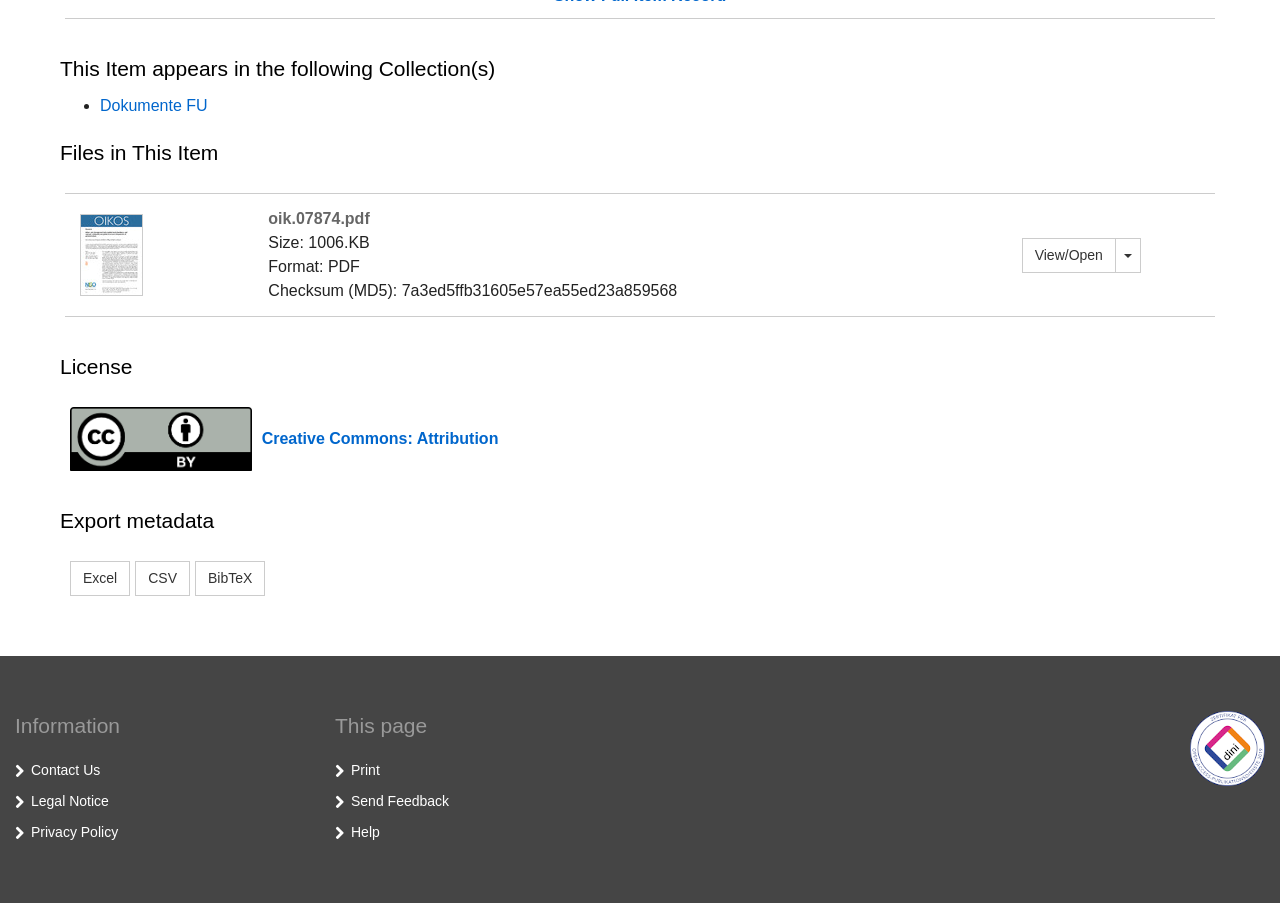Pinpoint the bounding box coordinates of the element to be clicked to execute the instruction: "Toggle the dropdown".

[0.871, 0.263, 0.891, 0.302]